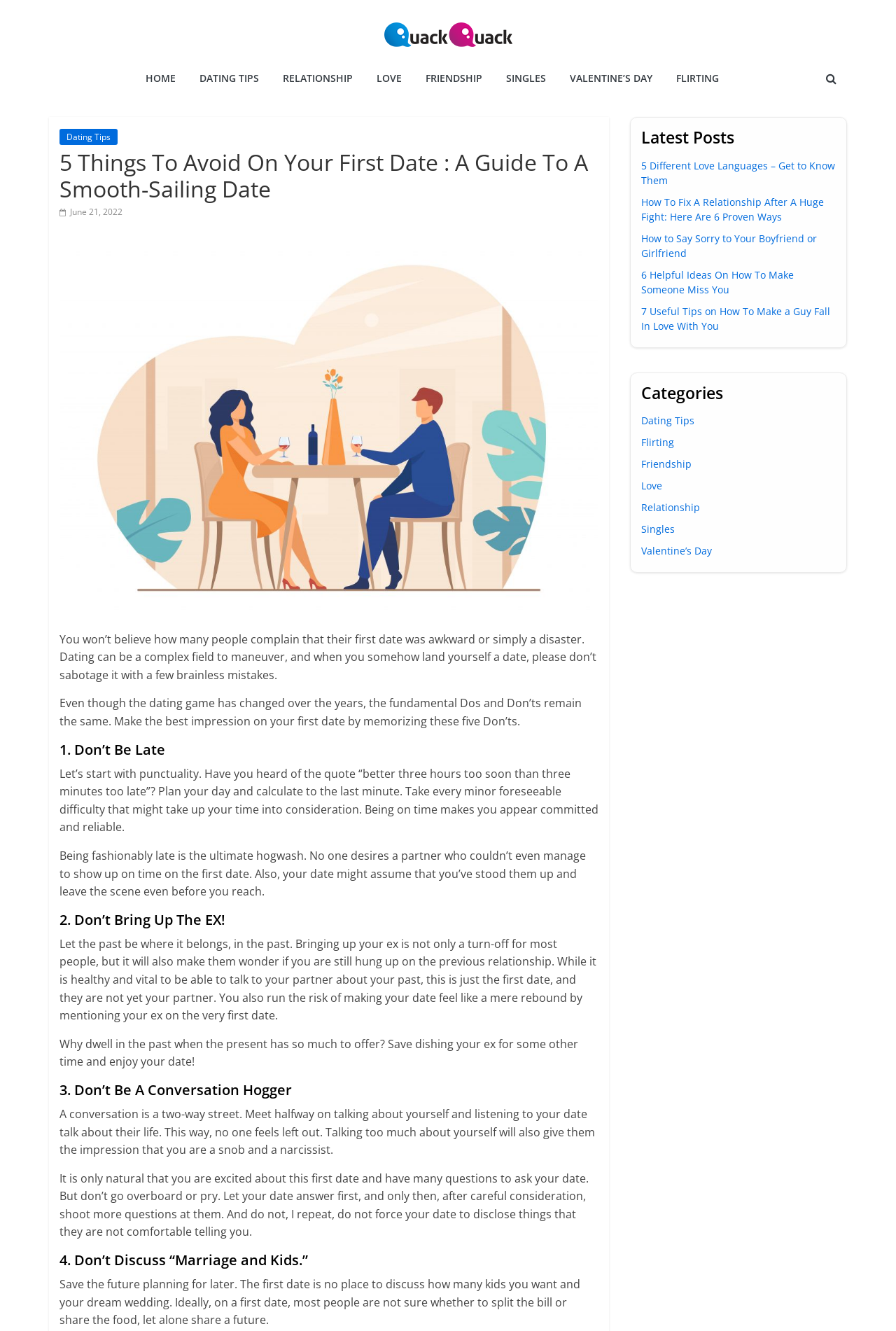Using the information shown in the image, answer the question with as much detail as possible: How many things to avoid on a first date are mentioned in the article?

The article mentions 5 things to avoid on a first date, which are listed as headings in the article, starting from '1. Don’t Be Late' to '5. (not explicitly mentioned but implied)'.